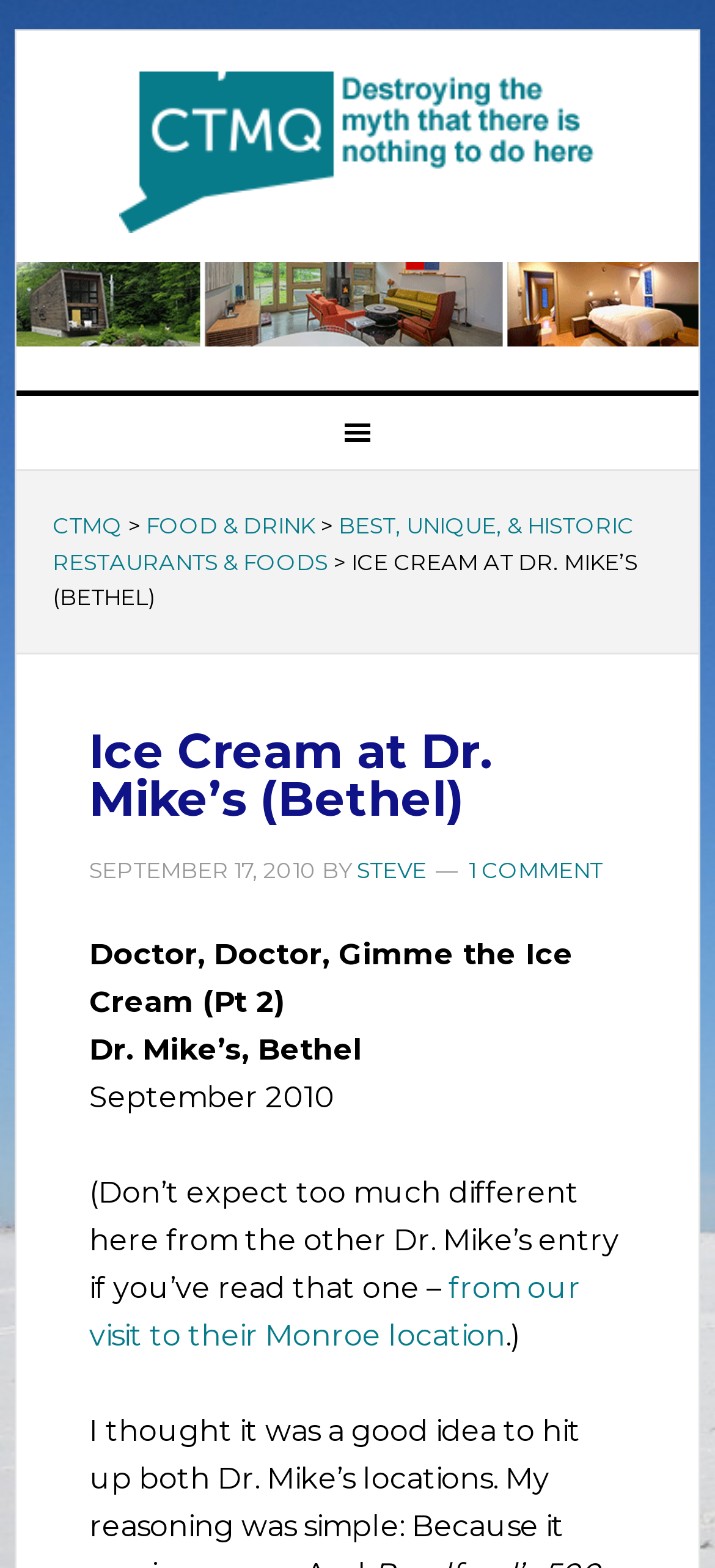Extract the main heading from the webpage content.

Ice Cream at Dr. Mike’s (Bethel)